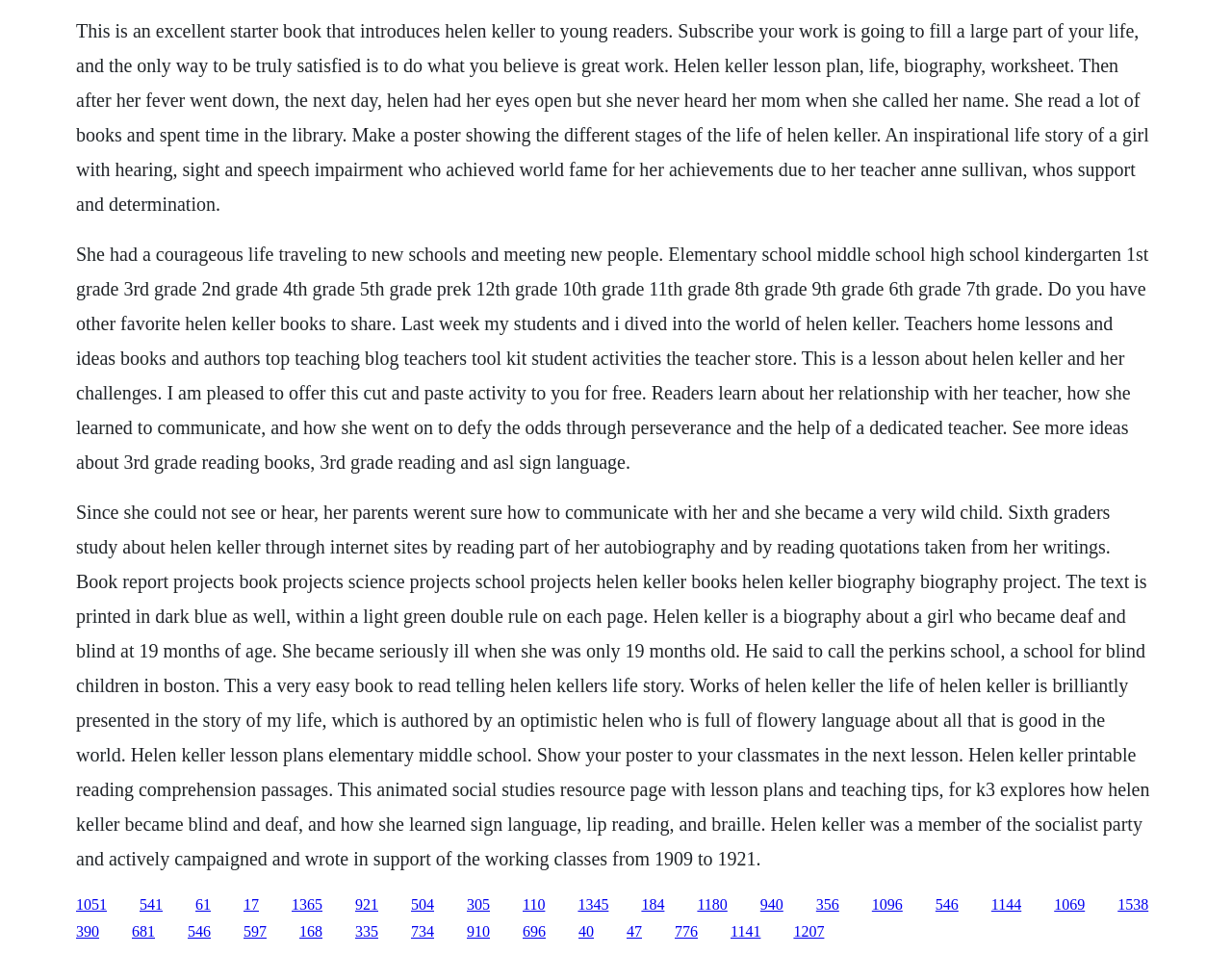Locate the bounding box coordinates of the clickable area to execute the instruction: "Read about Helen Keller's life story". Provide the coordinates as four float numbers between 0 and 1, represented as [left, top, right, bottom].

[0.062, 0.021, 0.933, 0.225]